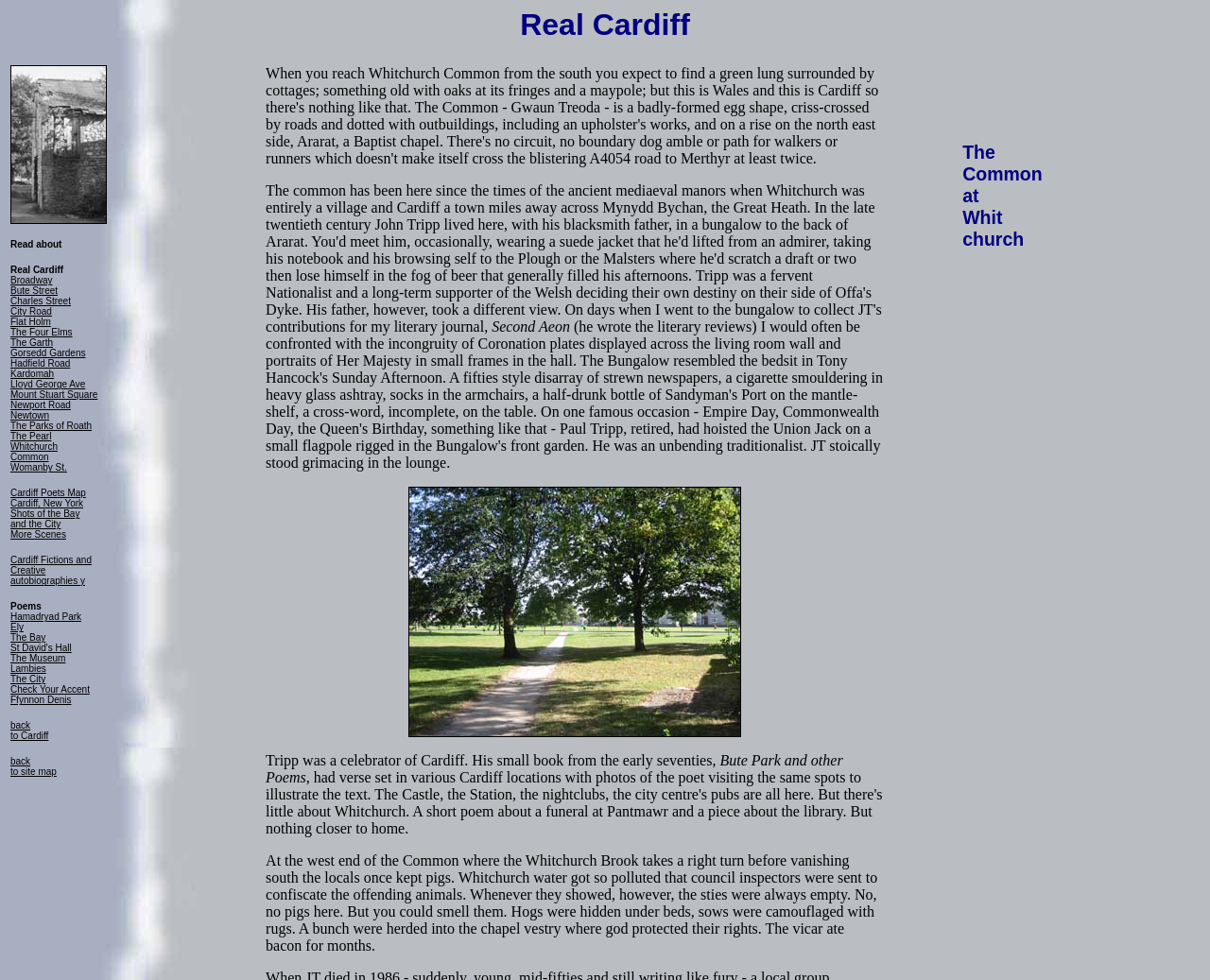What is the name of the street mentioned after Broadway?
Provide an in-depth answer to the question, covering all aspects.

In the list of links, the first link is 'Broadway' and the next link is 'Bute Street', so it can be inferred that Bute Street is the street mentioned after Broadway.